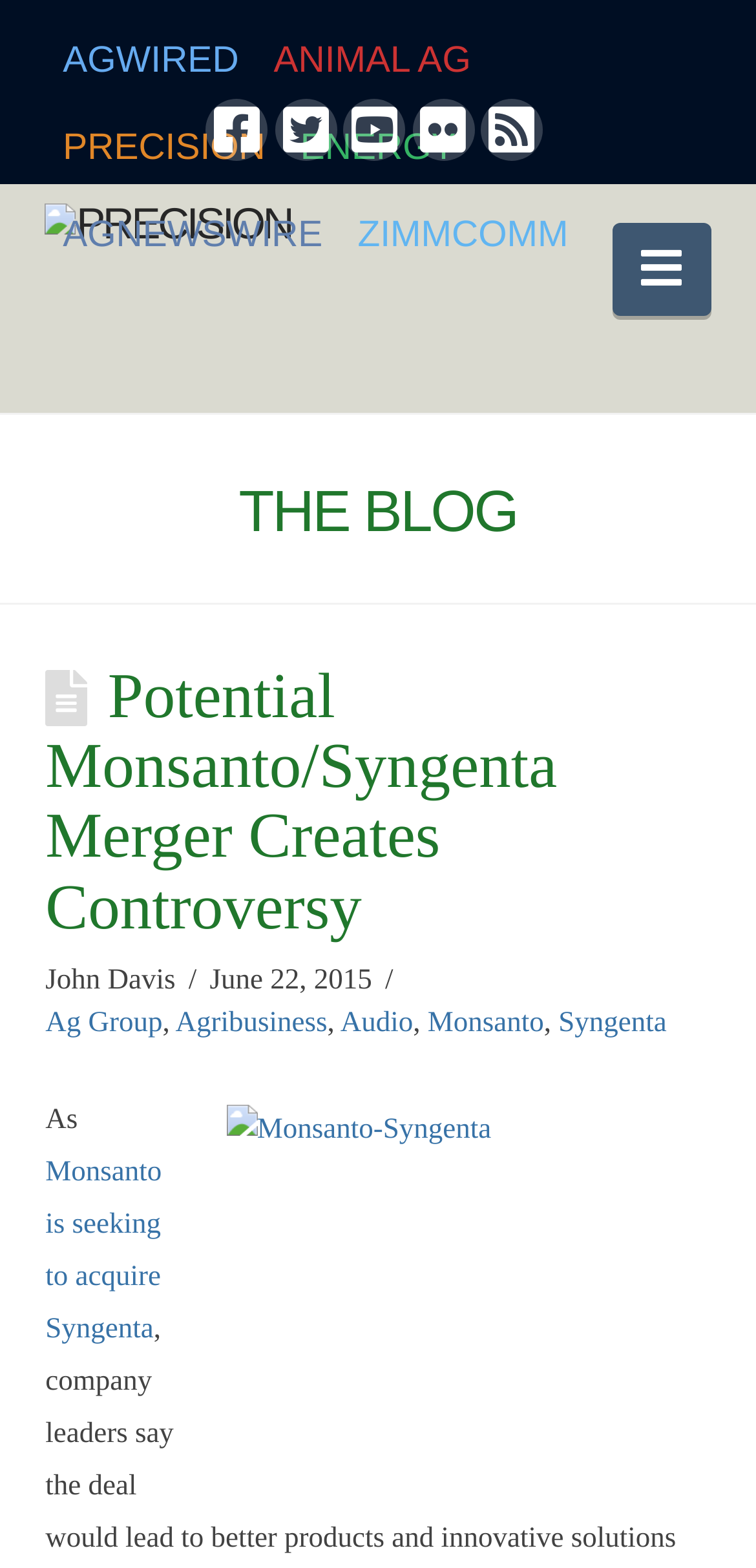Describe all the significant parts and information present on the webpage.

The webpage appears to be a blog article discussing the potential merger between Monsanto and Syngenta, with a focus on precision agriculture. At the top of the page, there are several links to different categories, including AGWIRED, ANIMAL AG, PRECISION, ENERGY, AGNEWSWIRE, and ZIMMCOMM. These links are positioned horizontally across the top of the page.

Below these links, there are social media links to Facebook, Twitter, YouTube, Flickr, and RSS, which are aligned horizontally and centered on the page.

To the left of the social media links, there is a link to Precision, accompanied by a small image of the Precision logo. Next to this link is a navigation button with an icon.

The main content of the page is a blog article, which is divided into sections. The first section is headed by a title, "THE BLOG", and features a subheading, "Potential Monsanto/Syngenta Merger Creates Controversy". Below this, there is a byline, "John Davis", and a timestamp, "June 22, 2015".

The article itself discusses the potential merger between Monsanto and Syngenta, with links to related topics, such as Ag Group, Agribusiness, Audio, Monsanto, and Syngenta. There is also an image related to the merger, positioned below the article.

At the bottom of the page, there is a small link with an icon, which appears to be a navigation link.